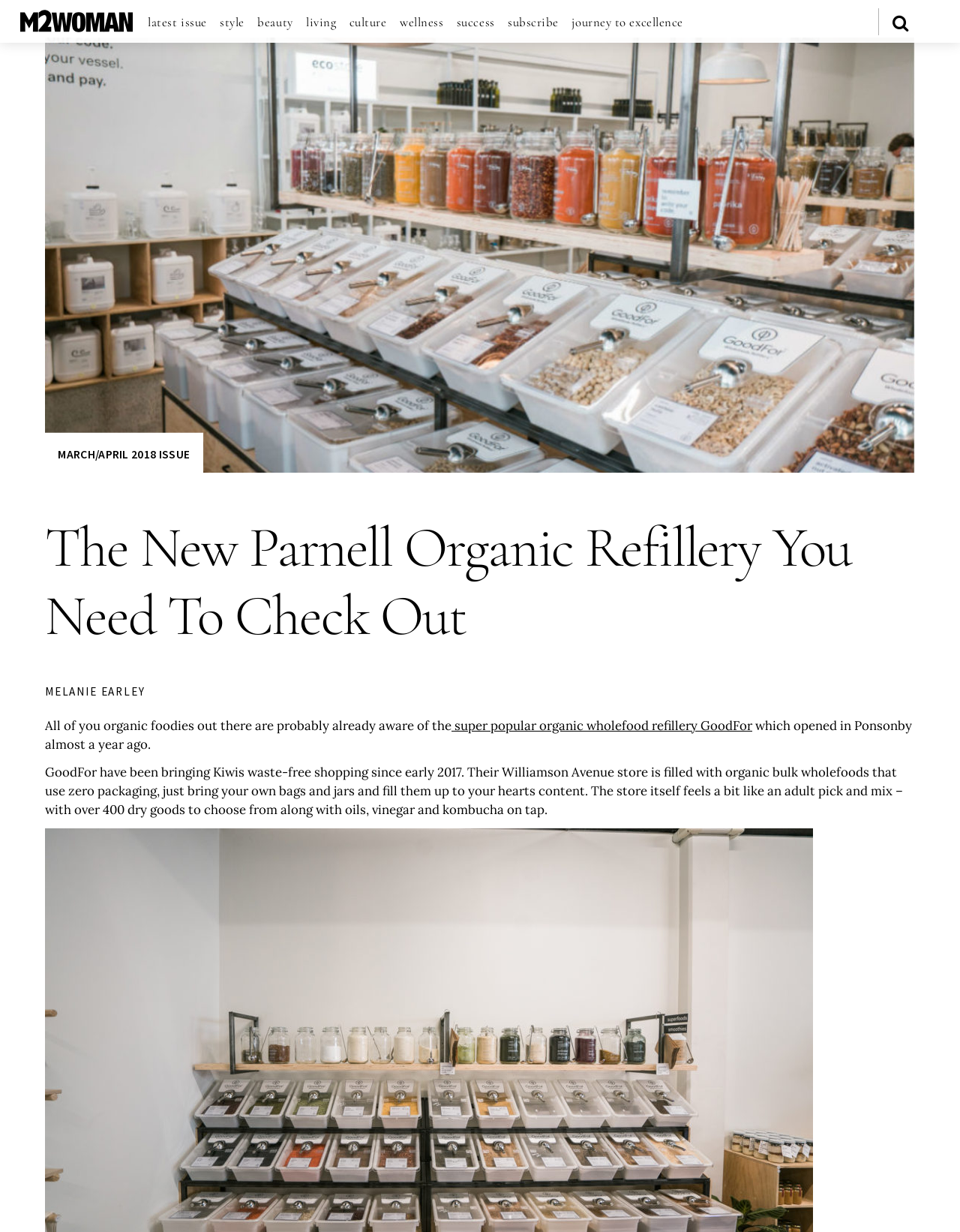Explain in detail what you observe on this webpage.

This webpage is about a new organic refillery in Parnell, with a focus on GoodFor, a popular organic wholefood refillery. At the top left of the page, there is a link to the website "M2woman" accompanied by a small image. On the top right, there is a search box. Below the search box, there are several links to different sections of the website, including "latest issue", "style", "beauty", "living", "culture", "wellness", "success", and "subscribe".

The main content of the page is an article about GoodFor's new store in Parnell. The article is headed by a large image that spans almost the entire width of the page. Above the image, there is a link to "GoodFor Parnell Store" and a smaller link to "MARCH/APRIL 2018 ISSUE". The article's title, "The New Parnell Organic Refillery You Need To Check Out", is displayed prominently in a large font size.

The article begins with a brief introduction to GoodFor, mentioning that it has been popular among organic foodies since its opening in Ponsonby almost a year ago. The text then describes GoodFor's waste-free shopping experience, where customers can bring their own bags and jars to fill up with organic bulk wholefoods. The store is likened to an "adult pick and mix" with over 400 dry goods to choose from, as well as oils, vinegar, and kombucha on tap.